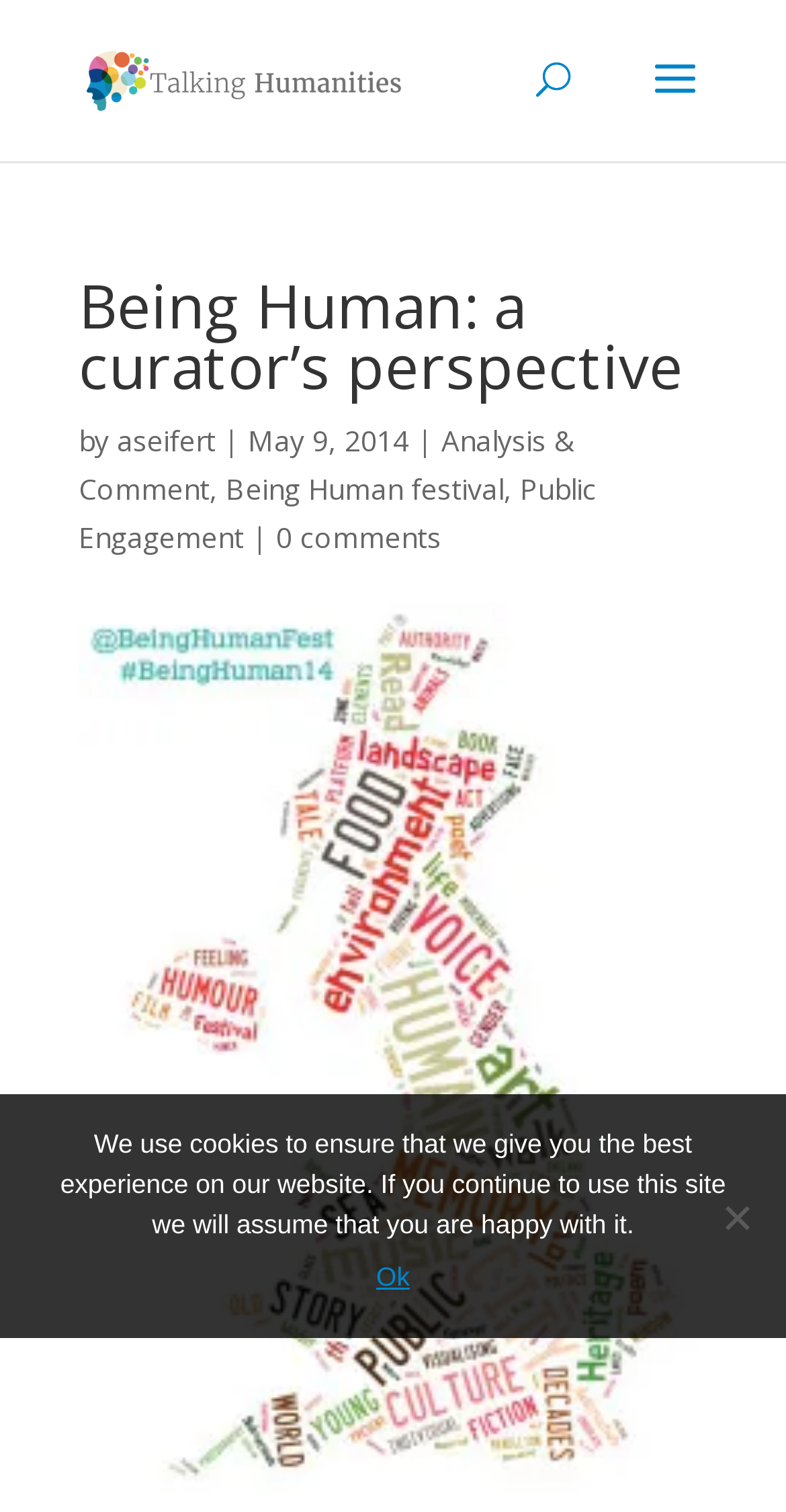What is the name of the festival mentioned in the article?
Give a one-word or short phrase answer based on the image.

Being Human festival